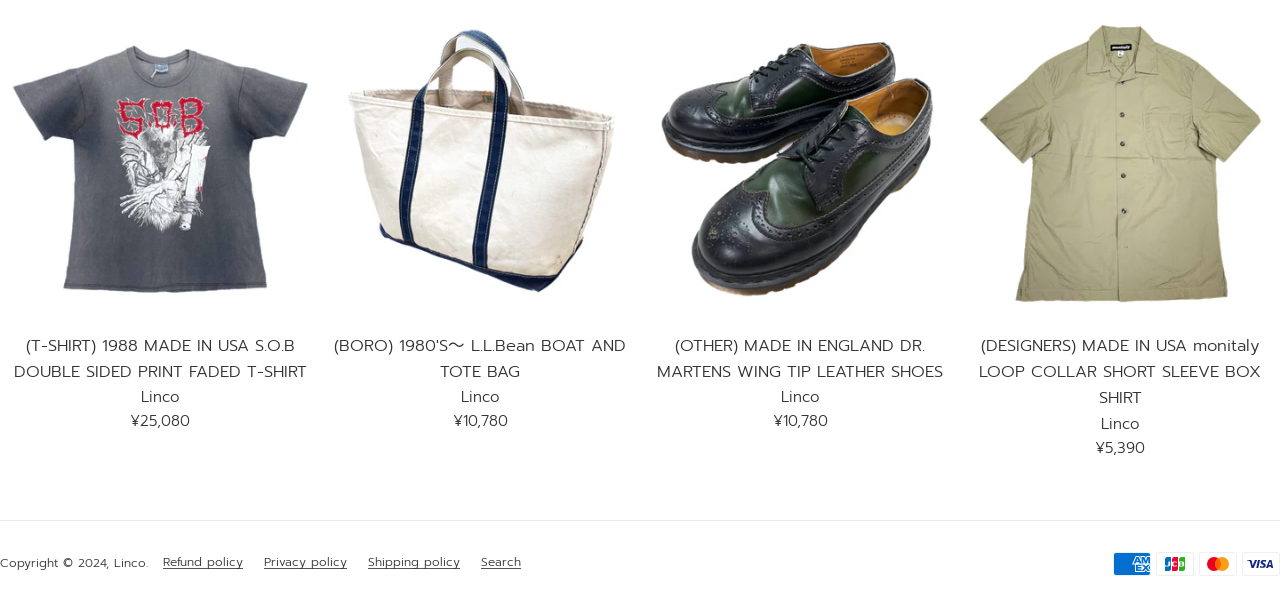What is the purpose of the horizontal separator?
Using the image as a reference, answer with just one word or a short phrase.

To separate content